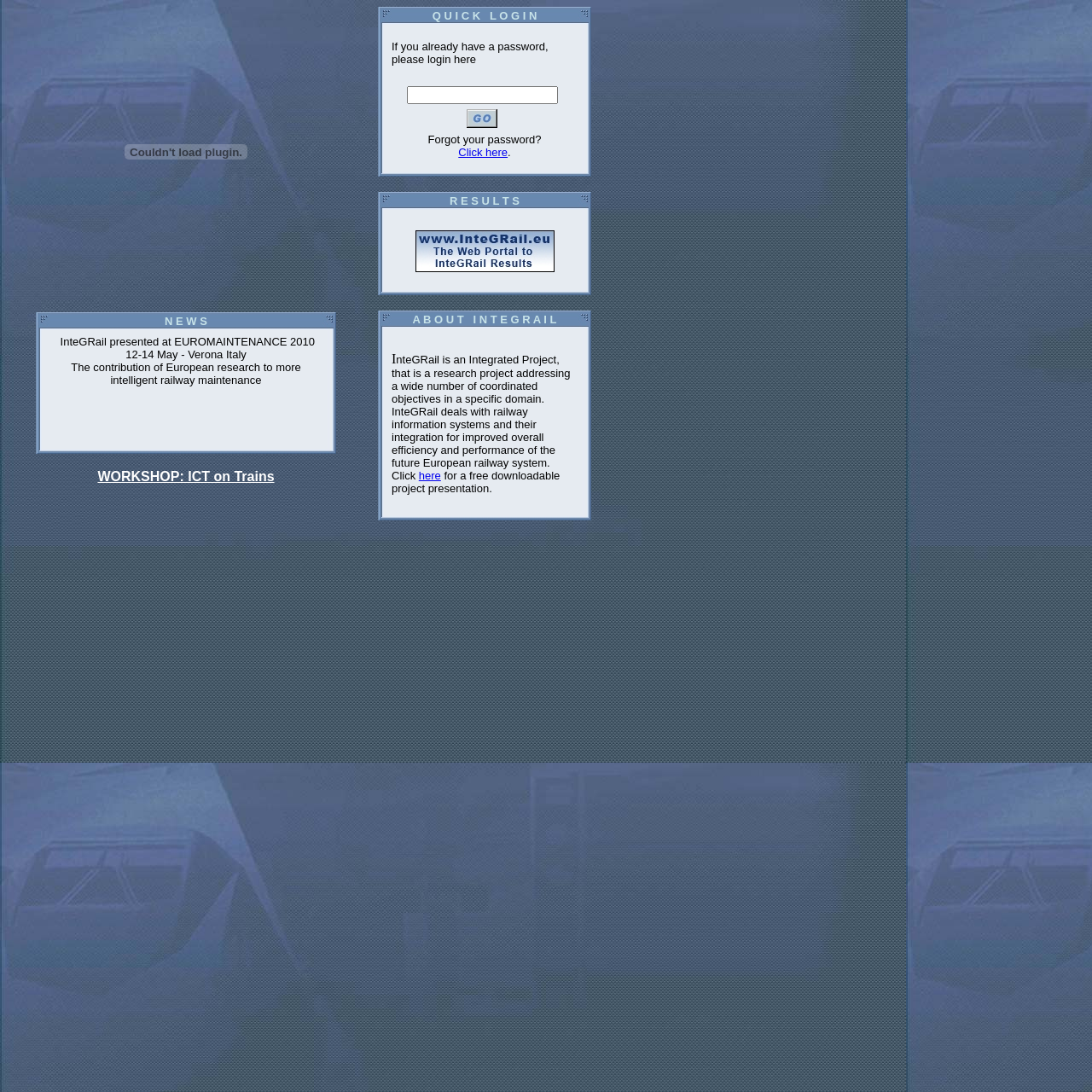Utilize the details in the image to give a detailed response to the question: What is the topic of the workshop mentioned?

The workshop mentioned is related to ICT on Trains, which is likely a workshop focused on the application of Information and Communication Technology in the railway industry.